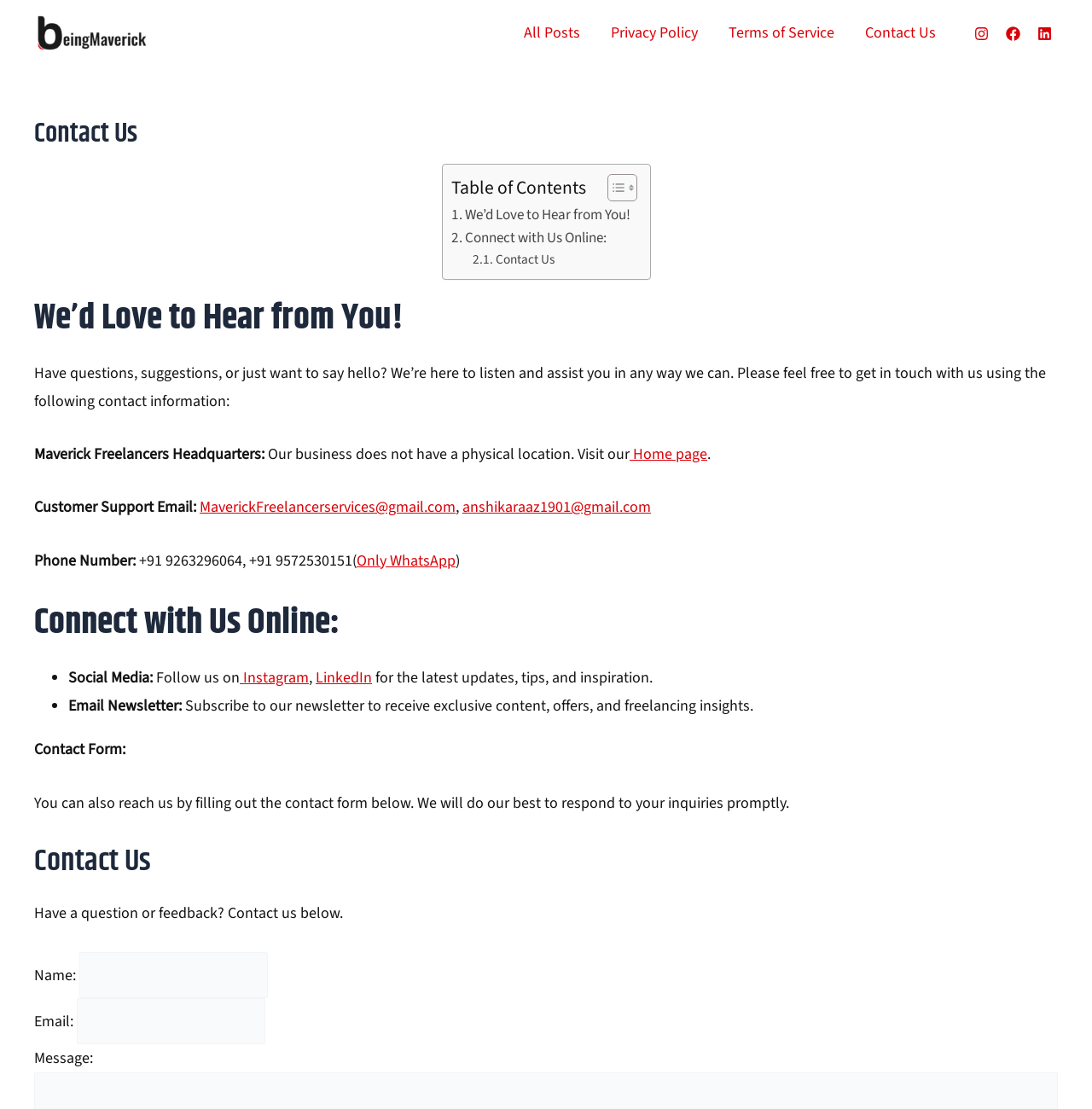Find the bounding box coordinates of the element I should click to carry out the following instruction: "Toggle the table of content".

[0.544, 0.156, 0.579, 0.183]